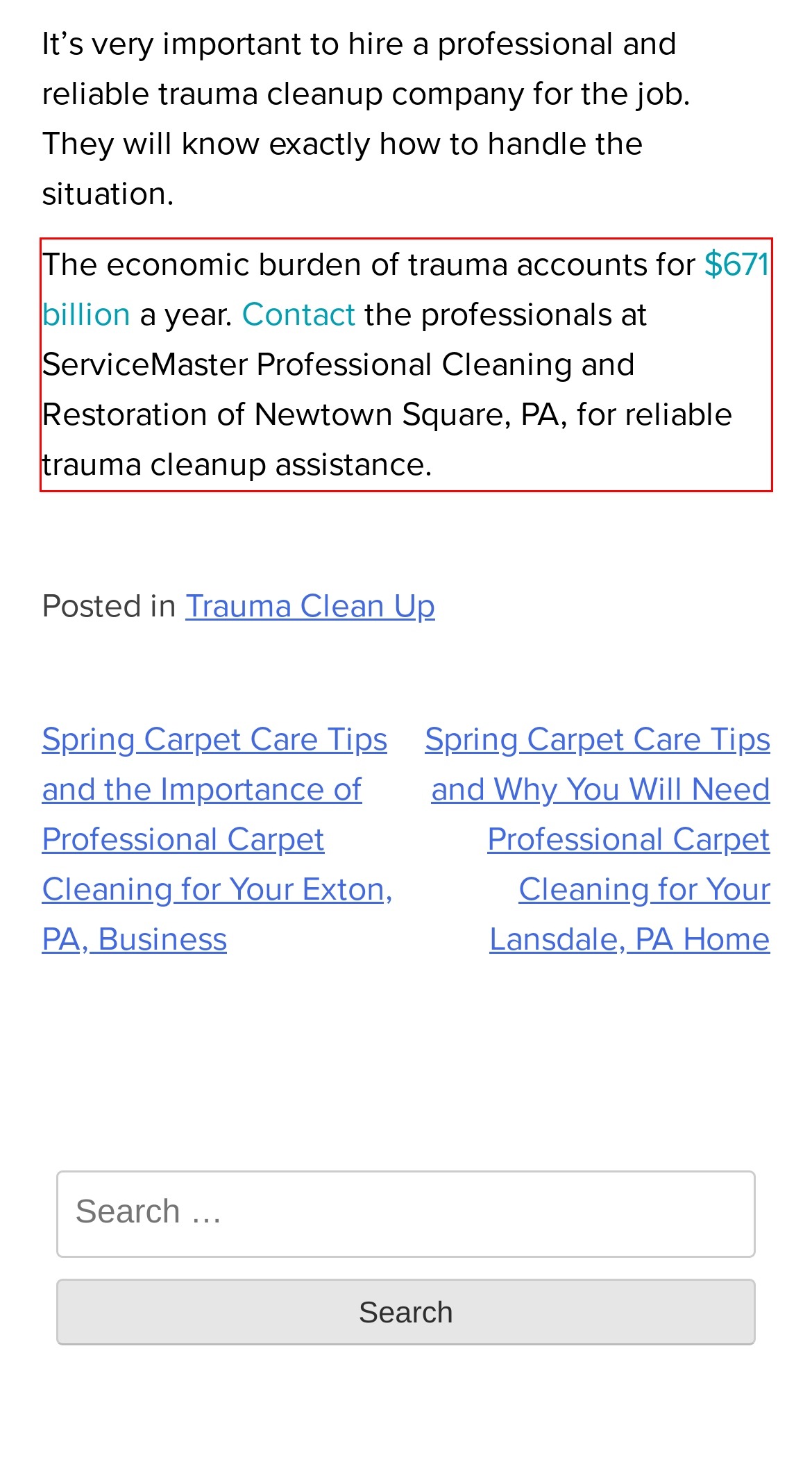From the provided screenshot, extract the text content that is enclosed within the red bounding box.

The economic burden of trauma accounts for $671 billion a year. Contact the professionals at ServiceMaster Professional Cleaning and Restoration of Newtown Square, PA, for reliable trauma cleanup assistance.